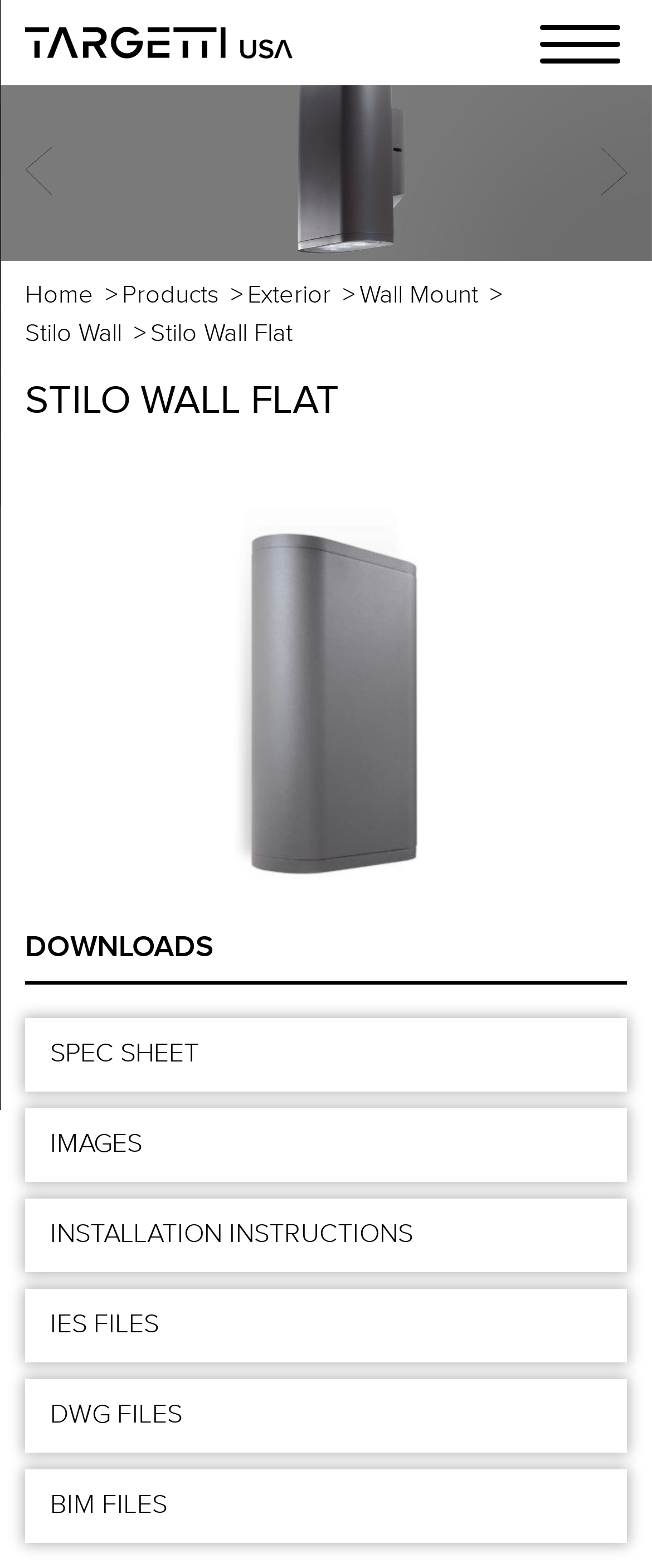Using the webpage screenshot and the element description Products, determine the bounding box coordinates. Specify the coordinates in the format (top-left x, top-left y, bottom-right x, bottom-right y) with values ranging from 0 to 1.

[0.187, 0.18, 0.336, 0.198]